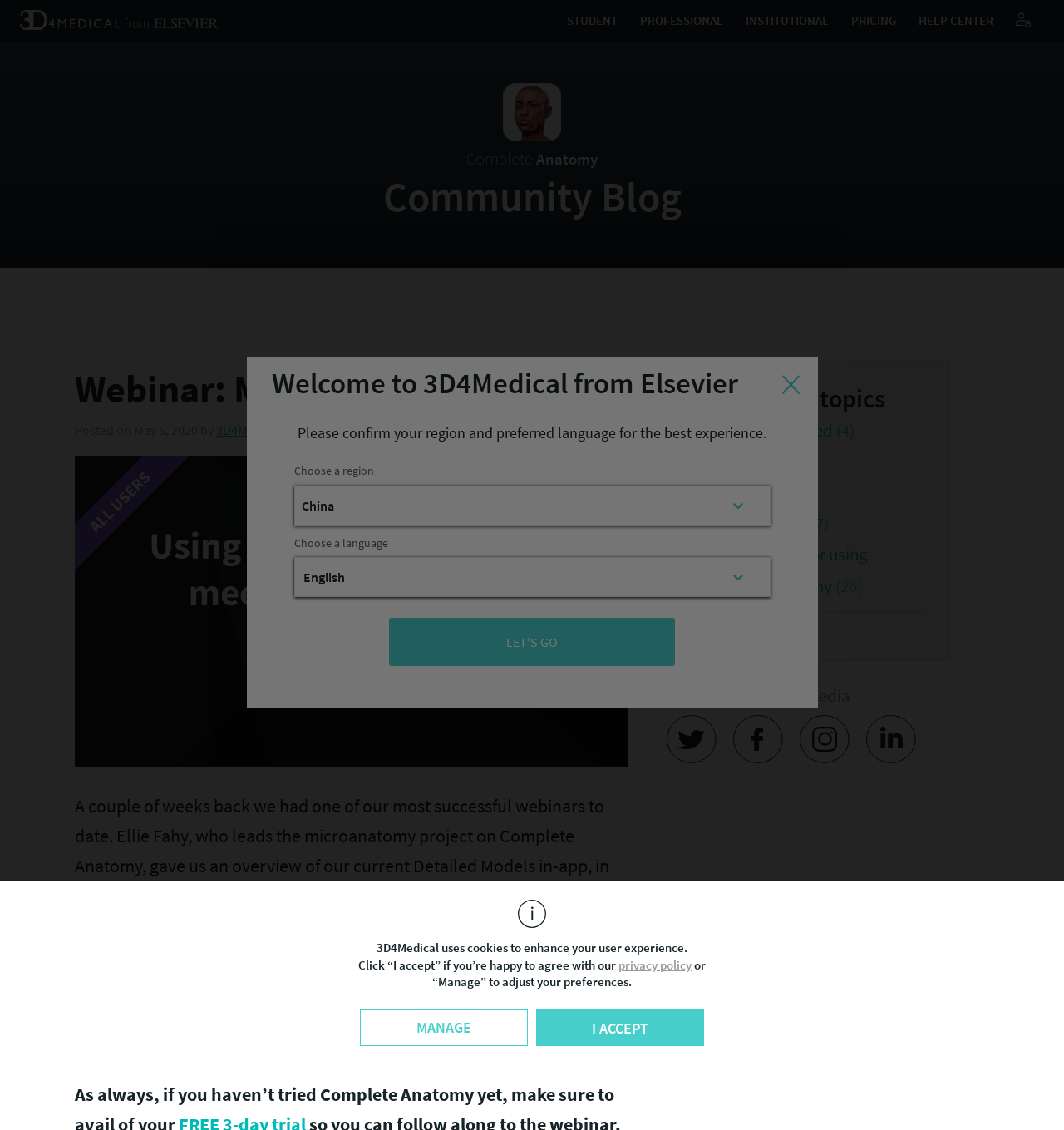Please answer the following question as detailed as possible based on the image: 
How many topics are listed under 'Anatomy Dissected'?

The number of topics can be found next to the link 'Anatomy Dissected' in the 'Browse our topics' section, where it says '(4)'.